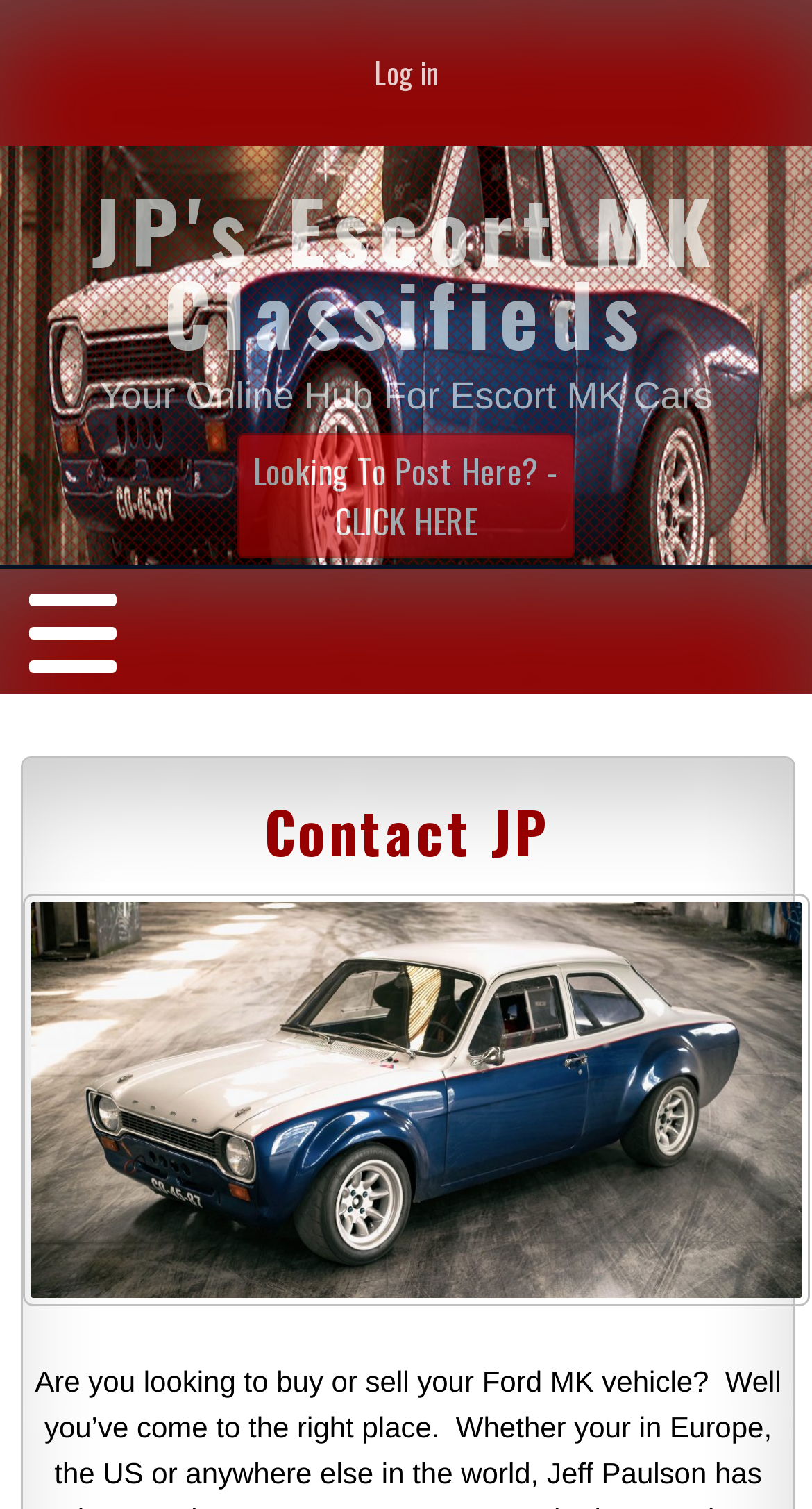Determine the main headline of the webpage and provide its text.

JP's Escort MK Classifieds